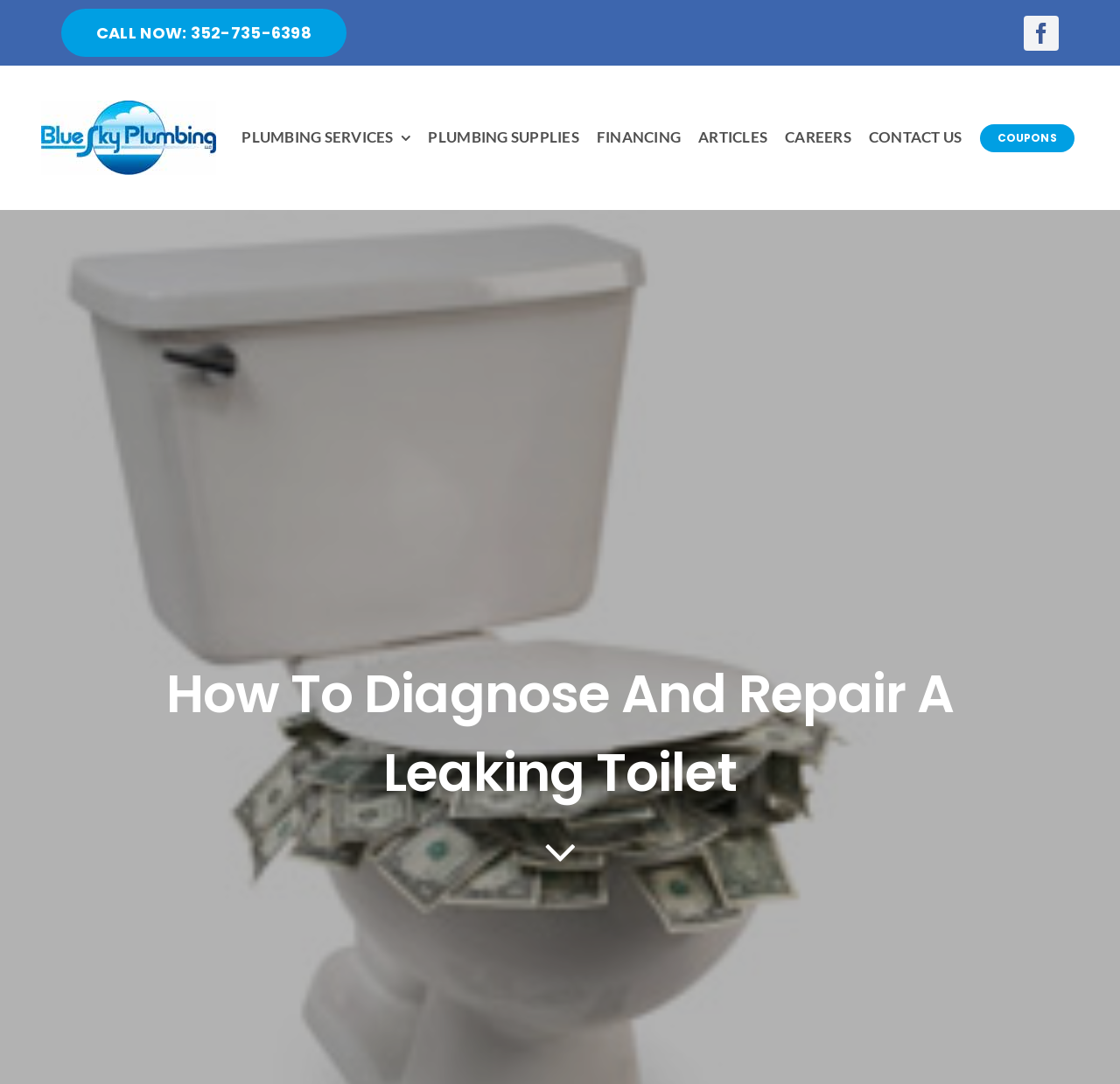Locate the bounding box coordinates of the clickable area to execute the instruction: "Go to the PLUMBING SERVICES page". Provide the coordinates as four float numbers between 0 and 1, represented as [left, top, right, bottom].

[0.216, 0.1, 0.367, 0.155]